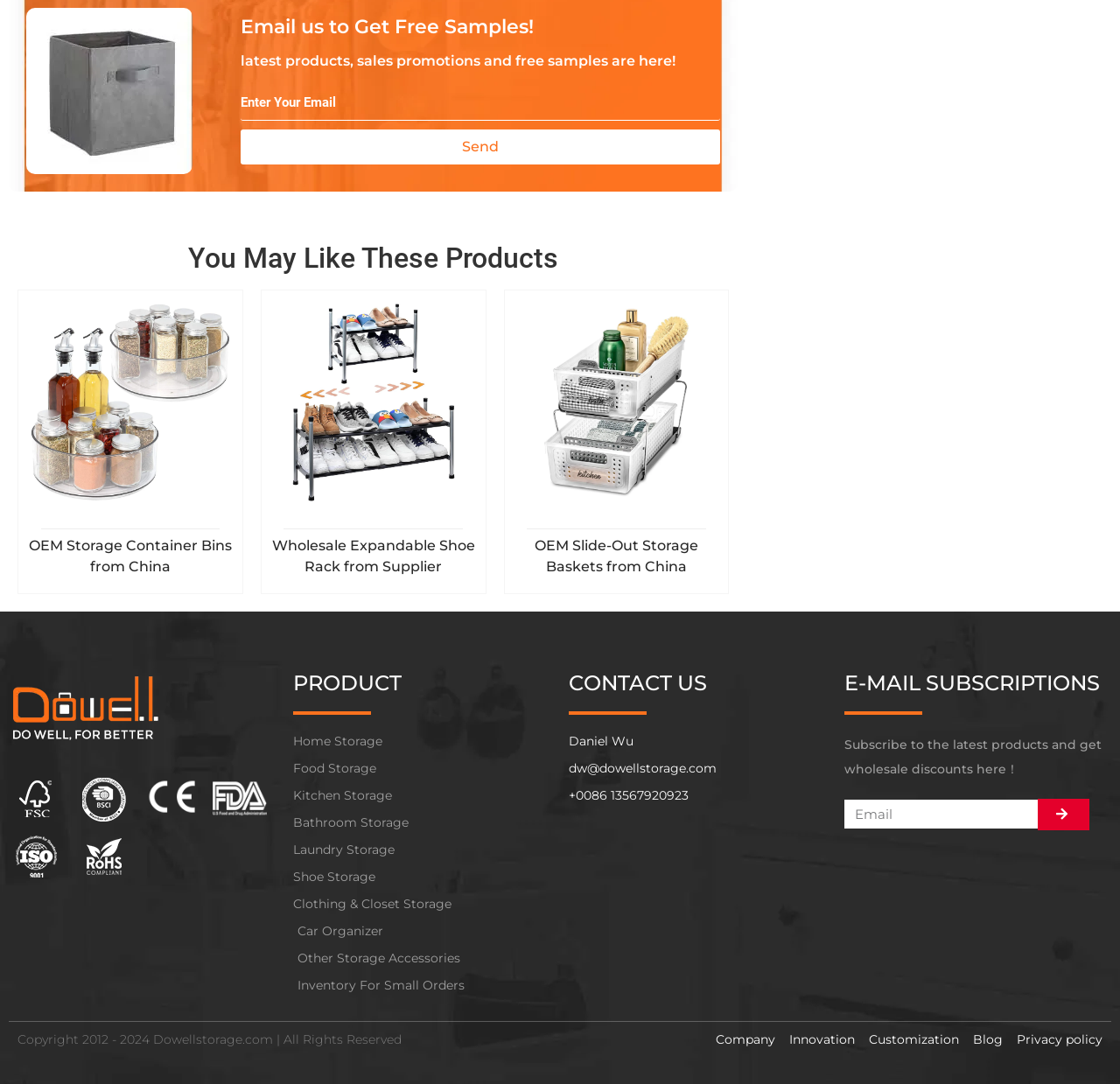Find and specify the bounding box coordinates that correspond to the clickable region for the instruction: "Subscribe to the latest products".

[0.754, 0.738, 0.927, 0.765]